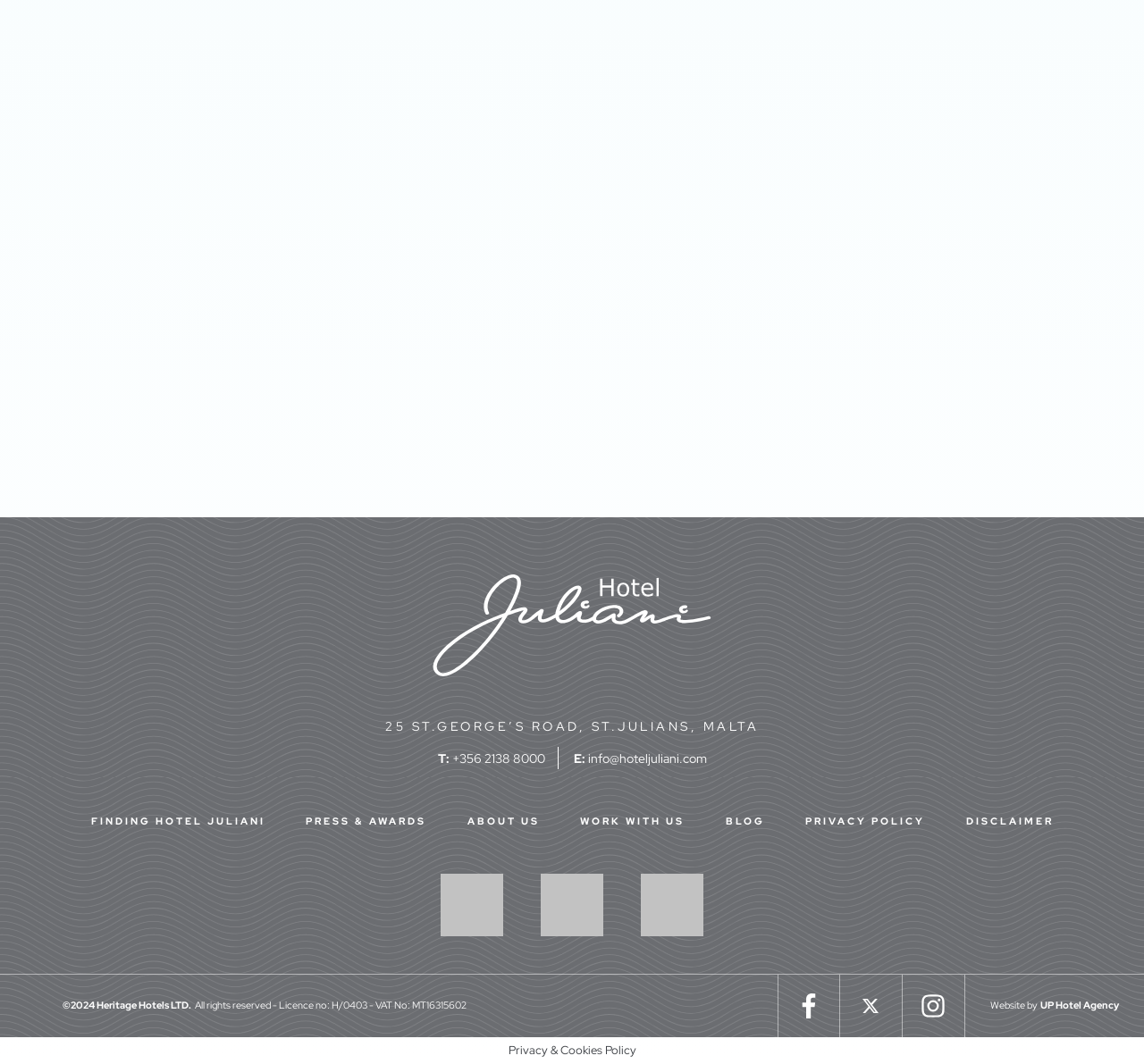Provide a one-word or short-phrase response to the question:
What is the phone number of the hotel?

+356 2138 8000